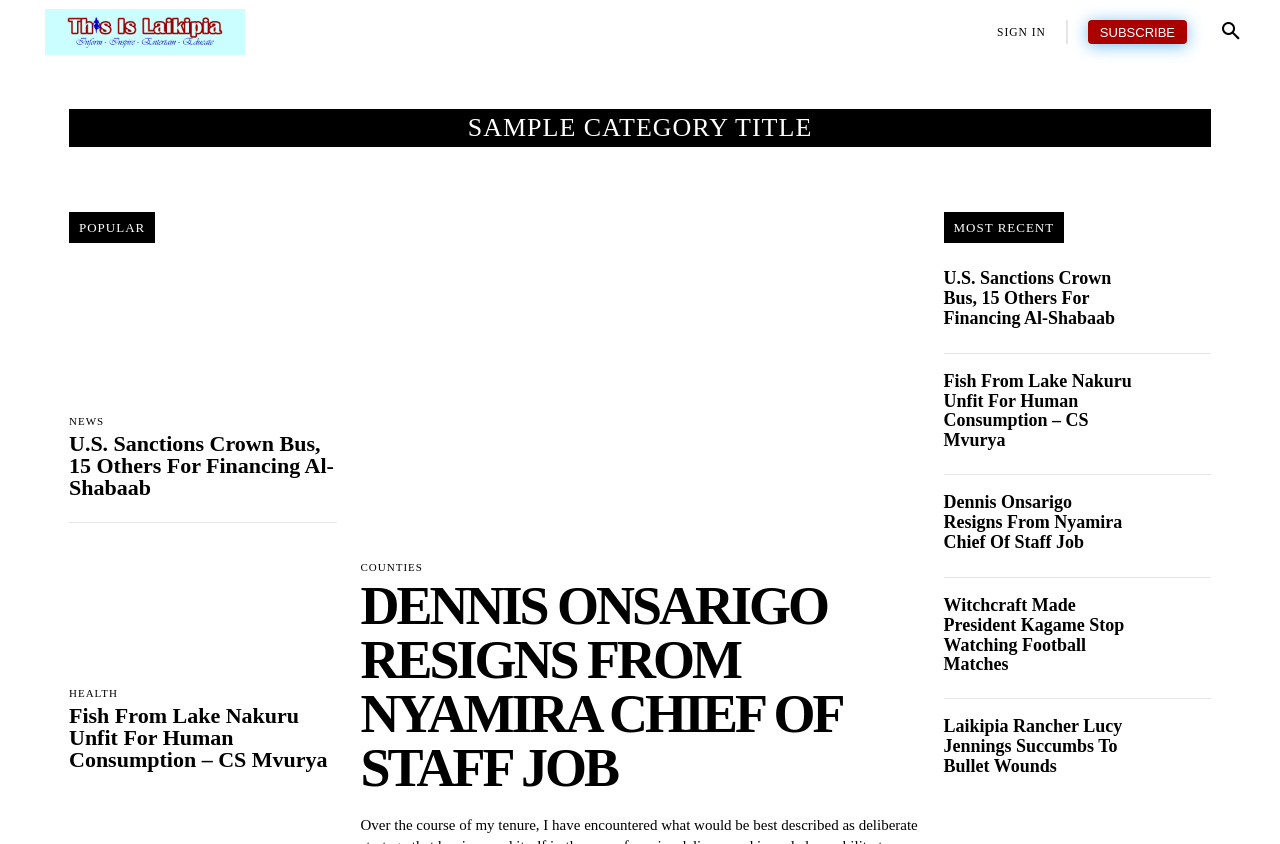Extract the bounding box coordinates for the described element: "Science & Tech". The coordinates should be represented as four float numbers between 0 and 1: [left, top, right, bottom].

[0.37, 0.0, 0.472, 0.076]